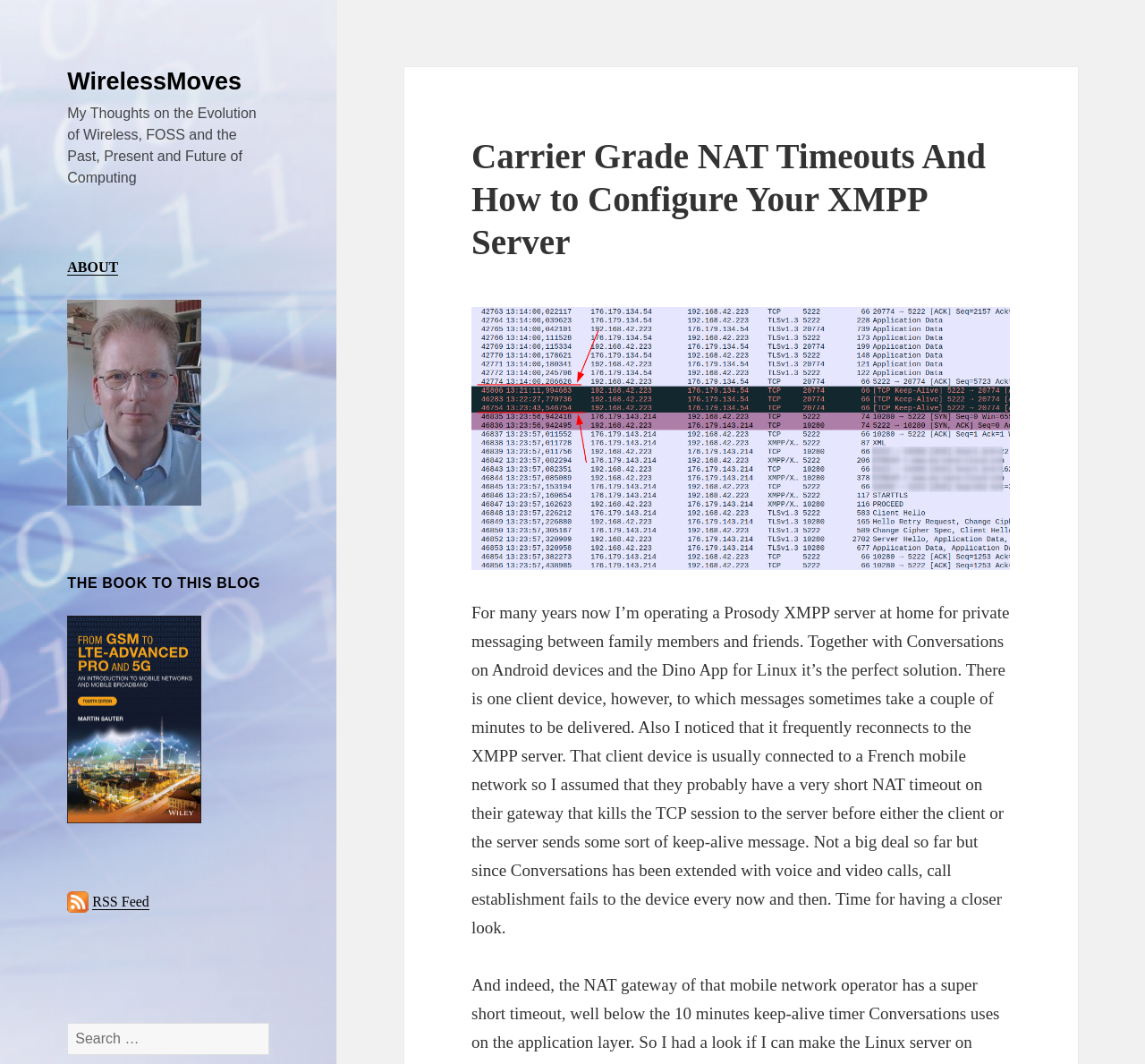Given the element description ABOUT, specify the bounding box coordinates of the corresponding UI element in the format (top-left x, top-left y, bottom-right x, bottom-right y). All values must be between 0 and 1.

[0.059, 0.244, 0.103, 0.259]